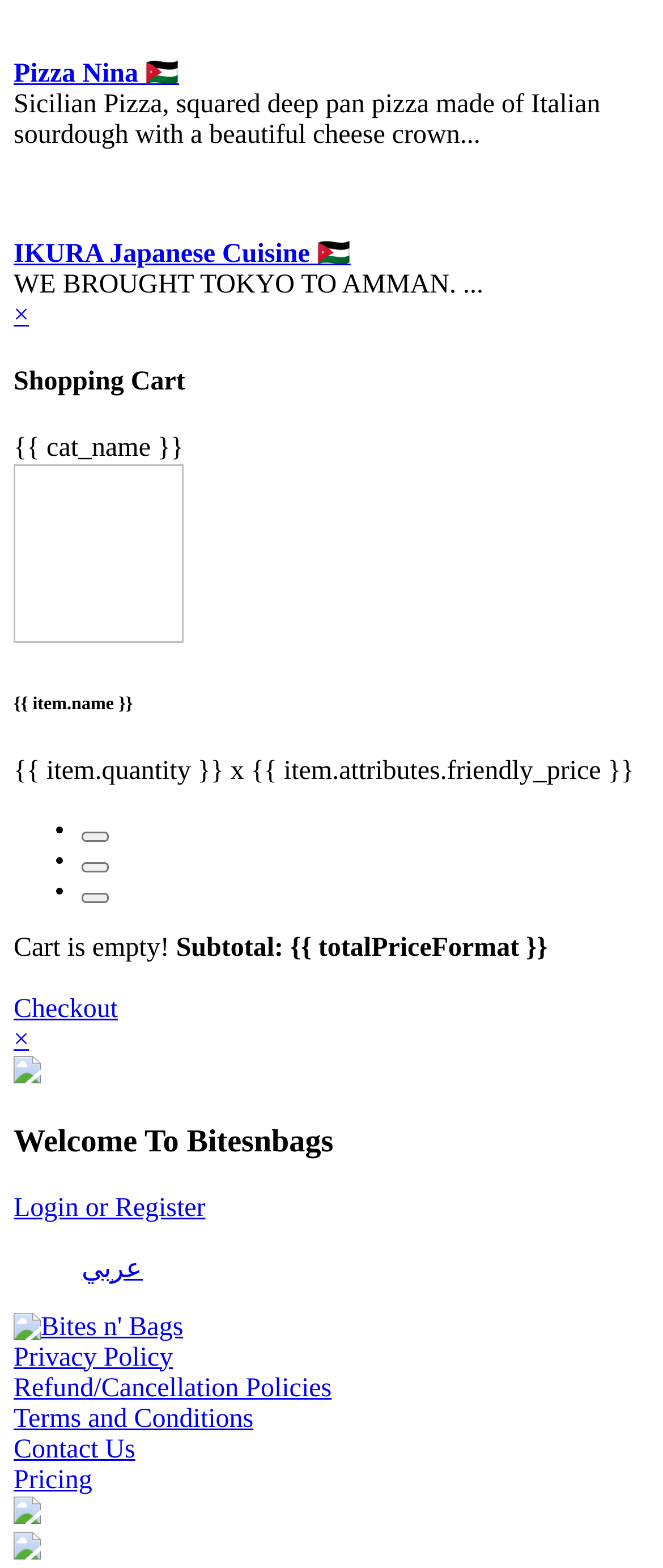Please determine the bounding box coordinates, formatted as (top-left x, top-left y, bottom-right x, bottom-right y), with all values as floating point numbers between 0 and 1. Identify the bounding box of the region described as: عربي

[0.123, 0.8, 0.215, 0.818]